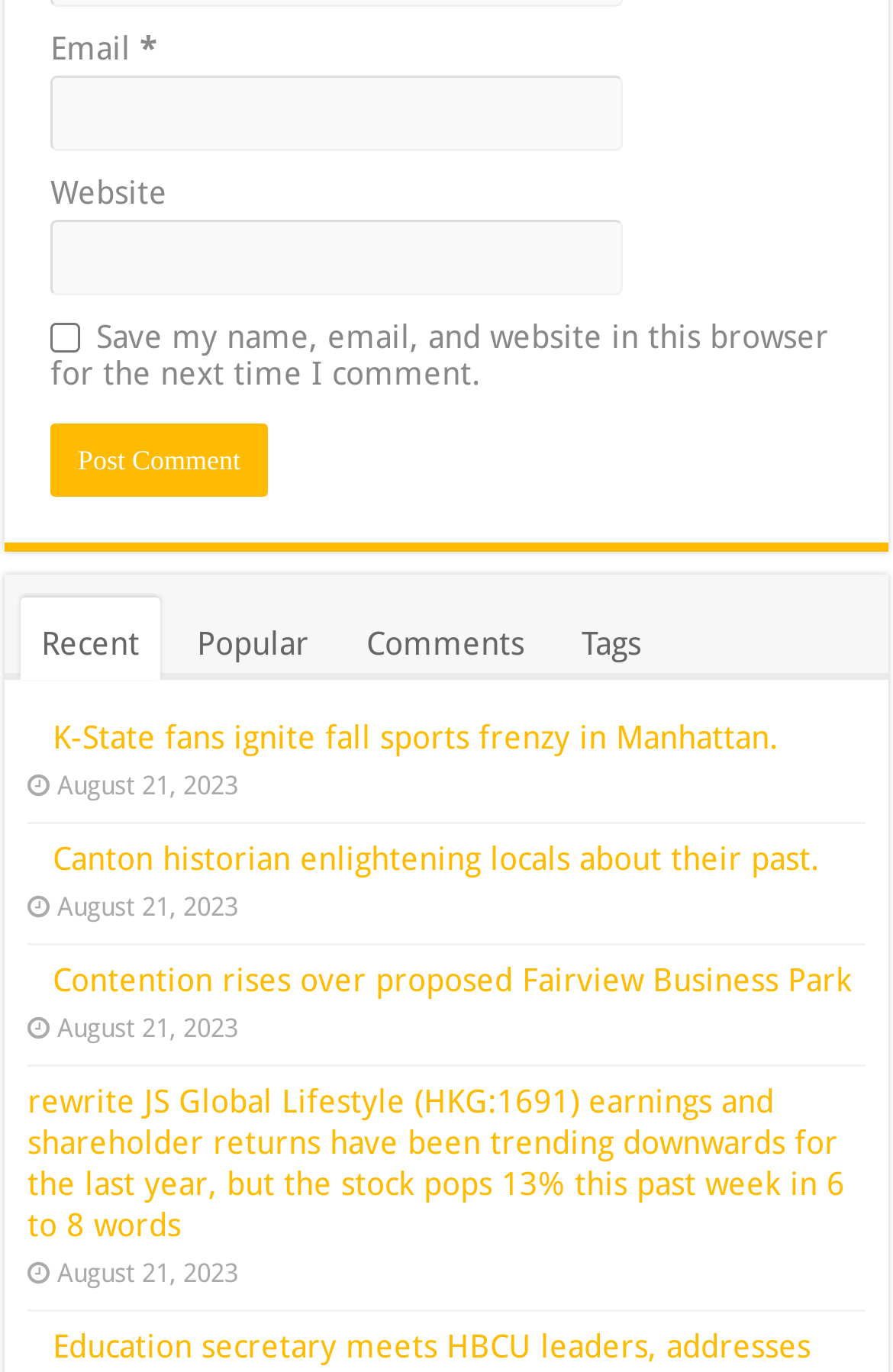What is the date mentioned in the webpage?
Provide a short answer using one word or a brief phrase based on the image.

August 21, 2023